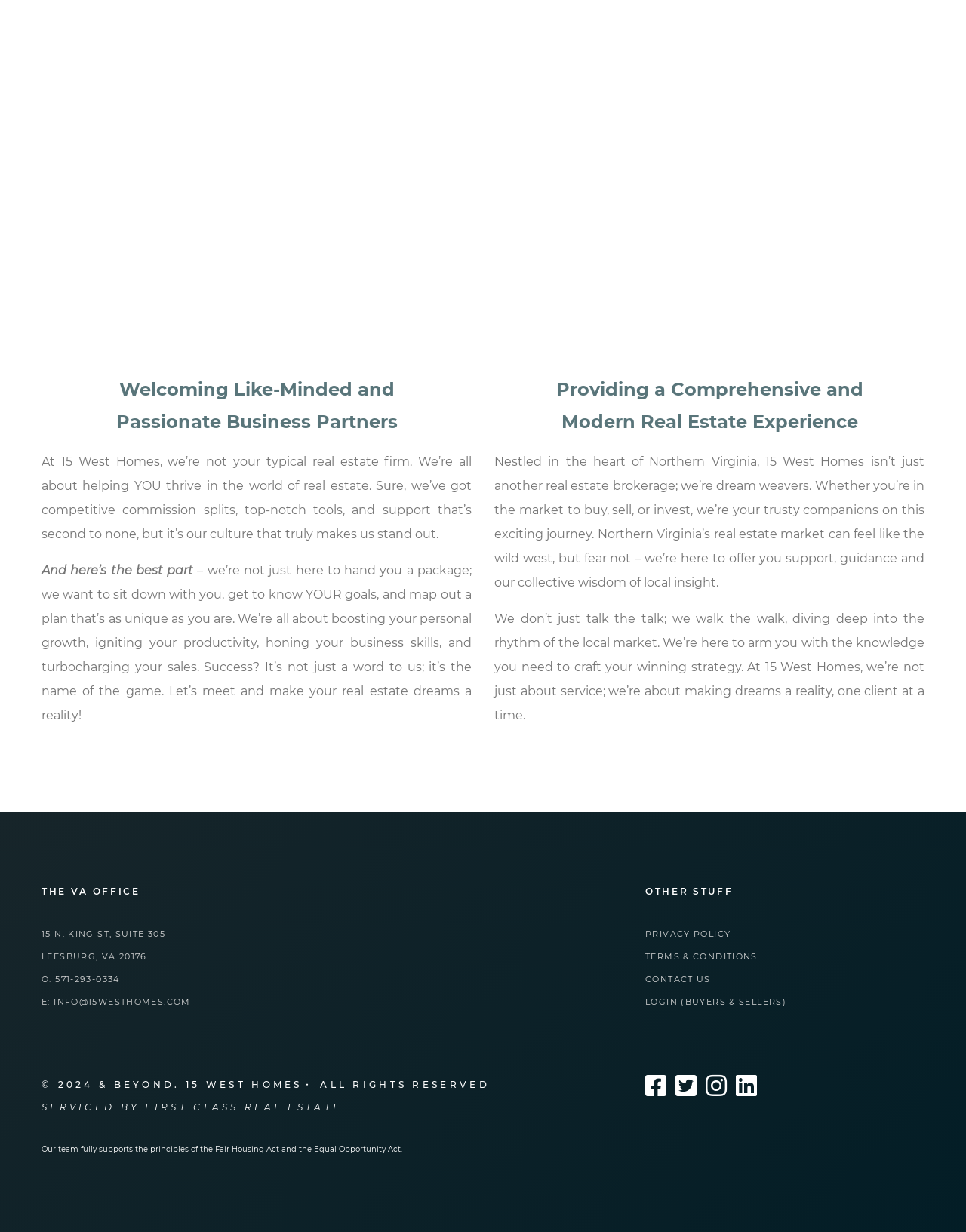Find the bounding box coordinates of the clickable area required to complete the following action: "Contact us".

[0.668, 0.79, 0.736, 0.799]